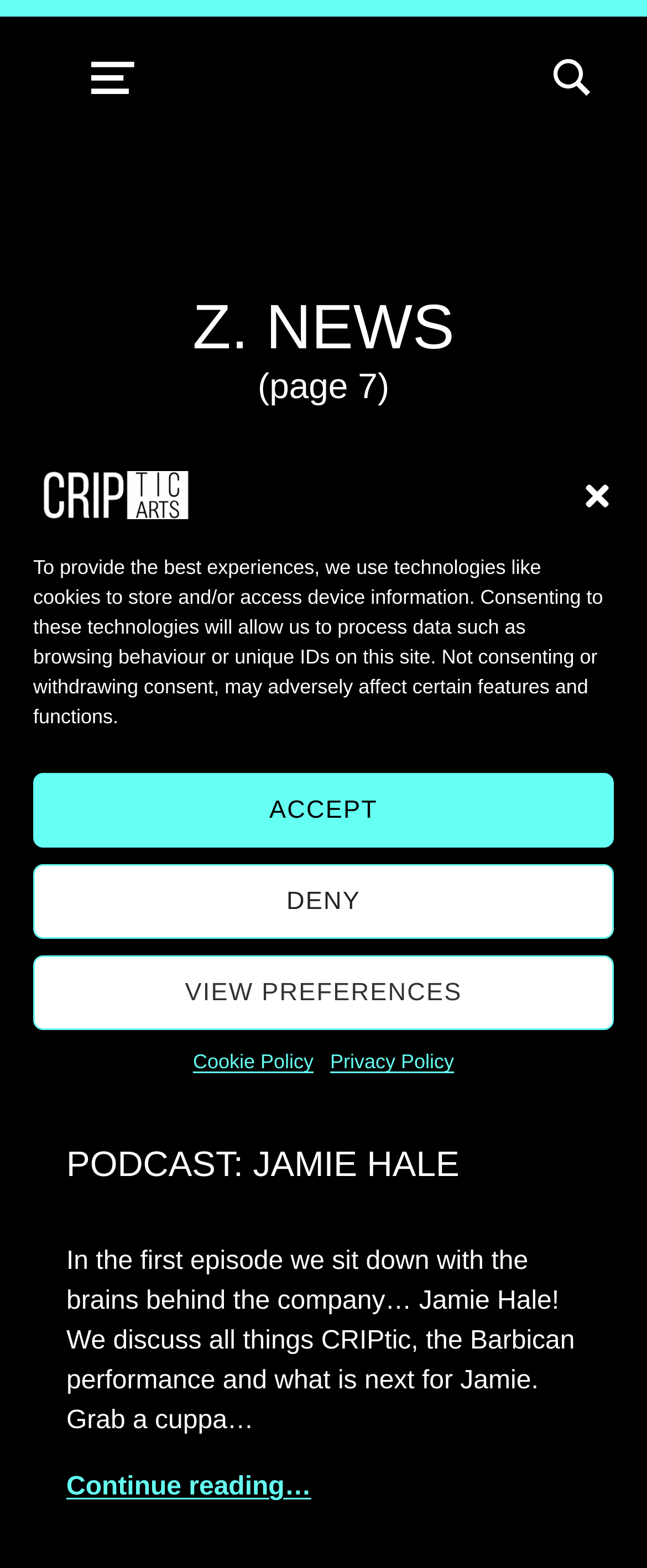Please locate the clickable area by providing the bounding box coordinates to follow this instruction: "Read the article about Jamie Hale".

[0.103, 0.729, 0.897, 0.758]